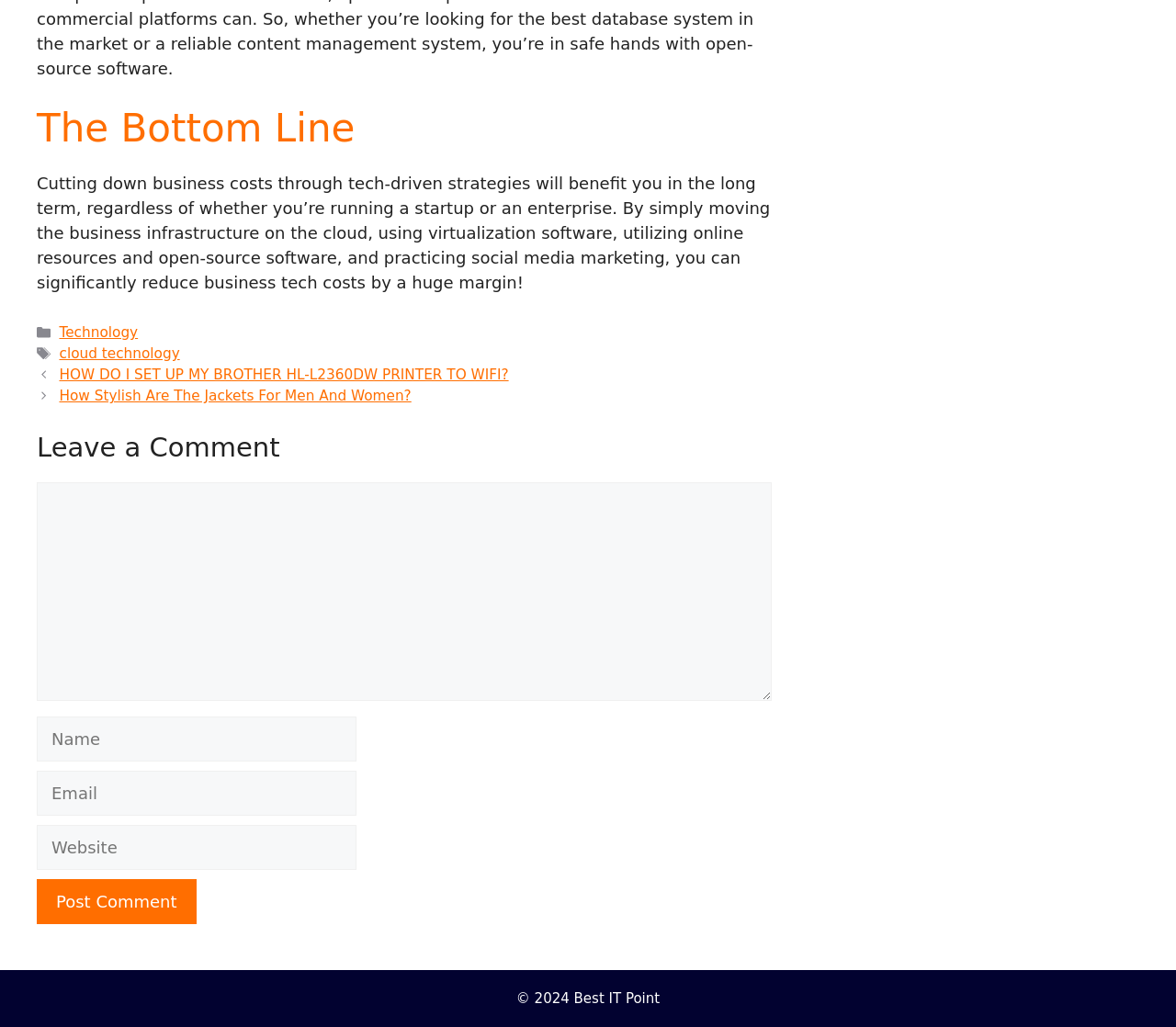Analyze the image and answer the question with as much detail as possible: 
What is the category of the post?

The category of the post can be determined by looking at the link element with the text 'Technology' which is a child element of the FooterAsNonLandmark element with the text 'Entry meta'.